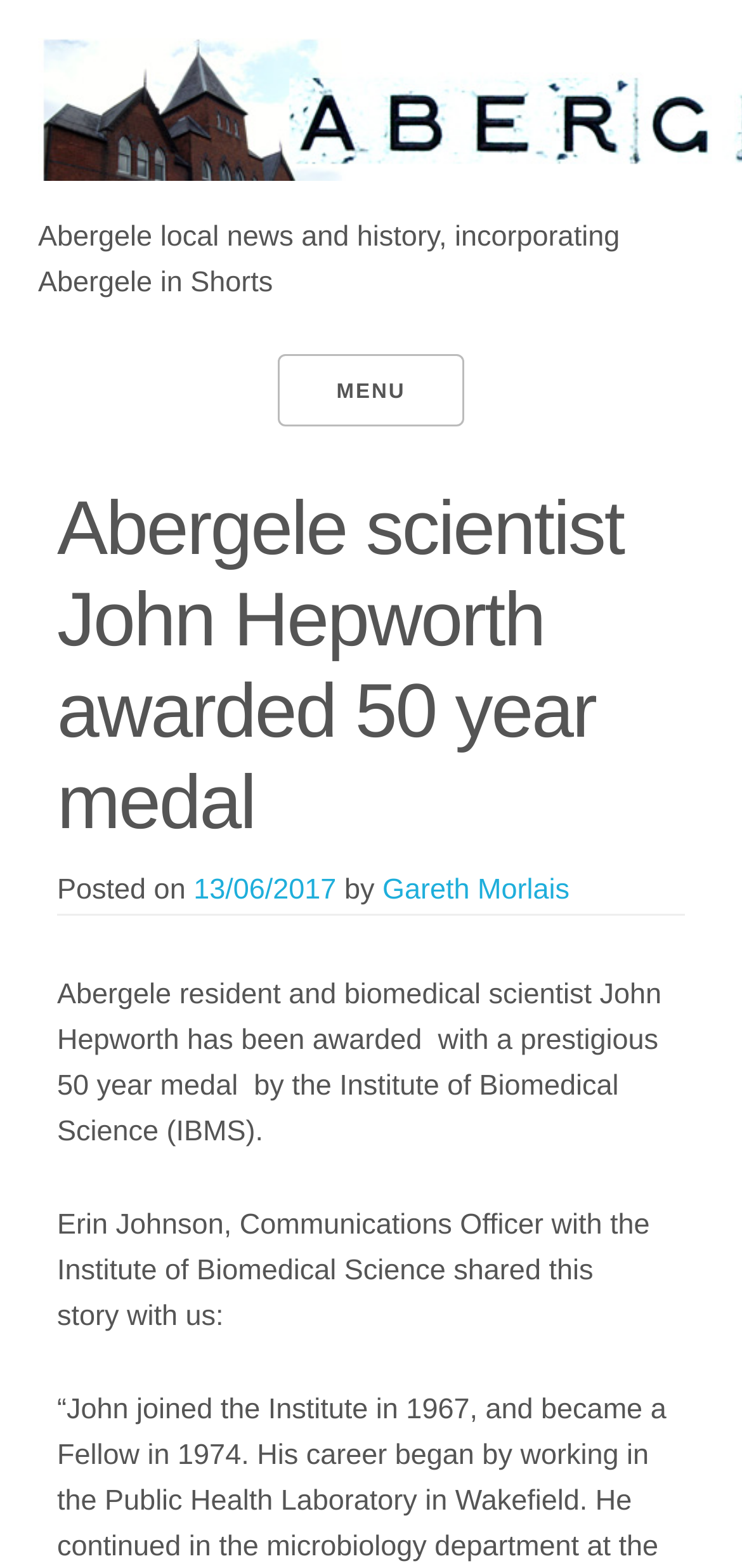Using the information in the image, give a detailed answer to the following question: What is the name of the institute that awarded John Hepworth?

I found the answer by reading the sentence 'Abergele resident and biomedical scientist John Hepworth has been awarded with a prestigious 50 year medal by the Institute of Biomedical Science (IBMS).' The name of the institute that awarded John Hepworth is mentioned as the Institute of Biomedical Science.